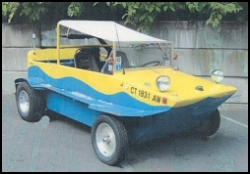What is the purpose of the canopy in the vehicle?
Look at the image and answer the question using a single word or phrase.

Protection for occupants